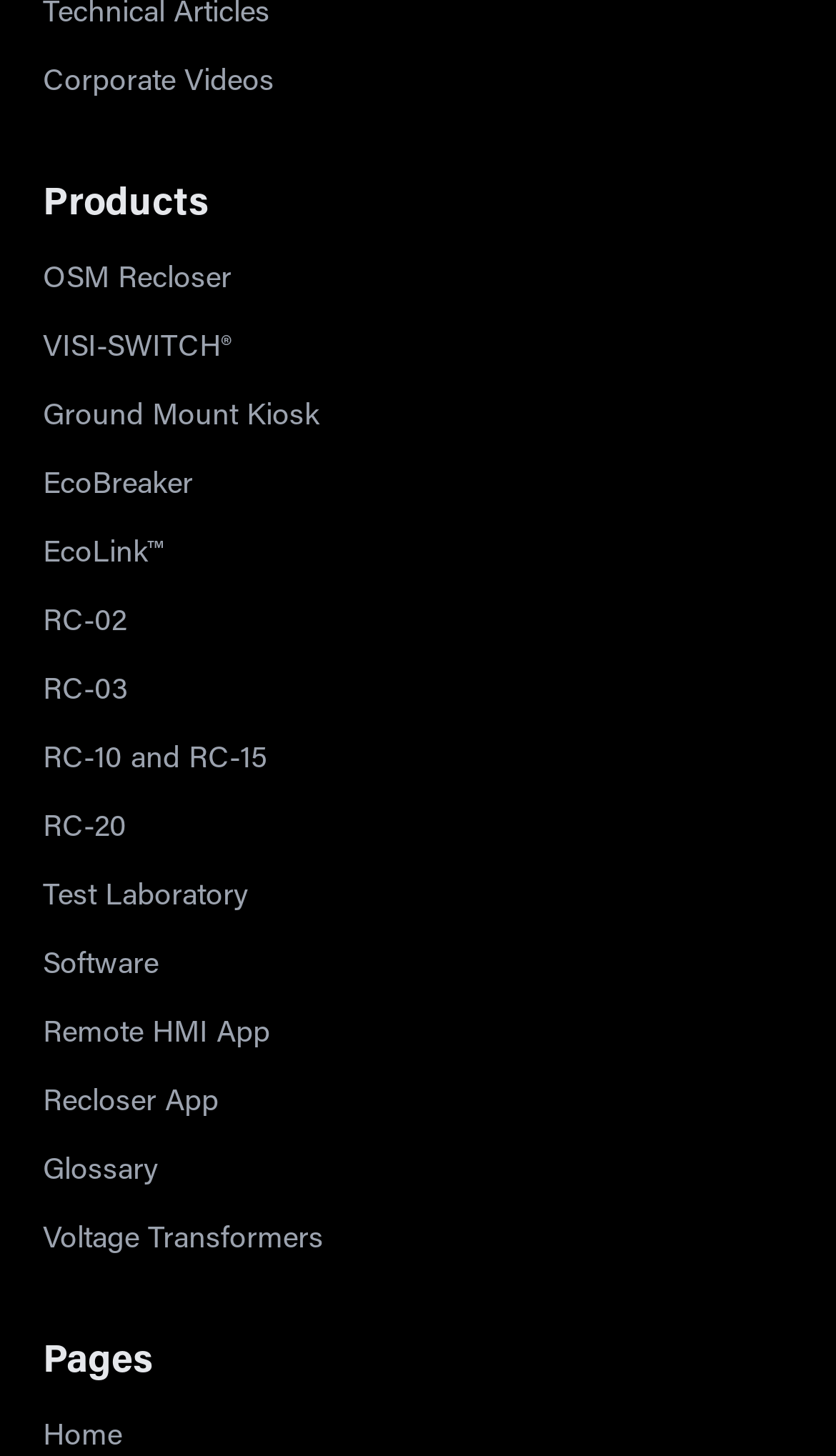What is the last link listed? Based on the image, give a response in one word or a short phrase.

Home